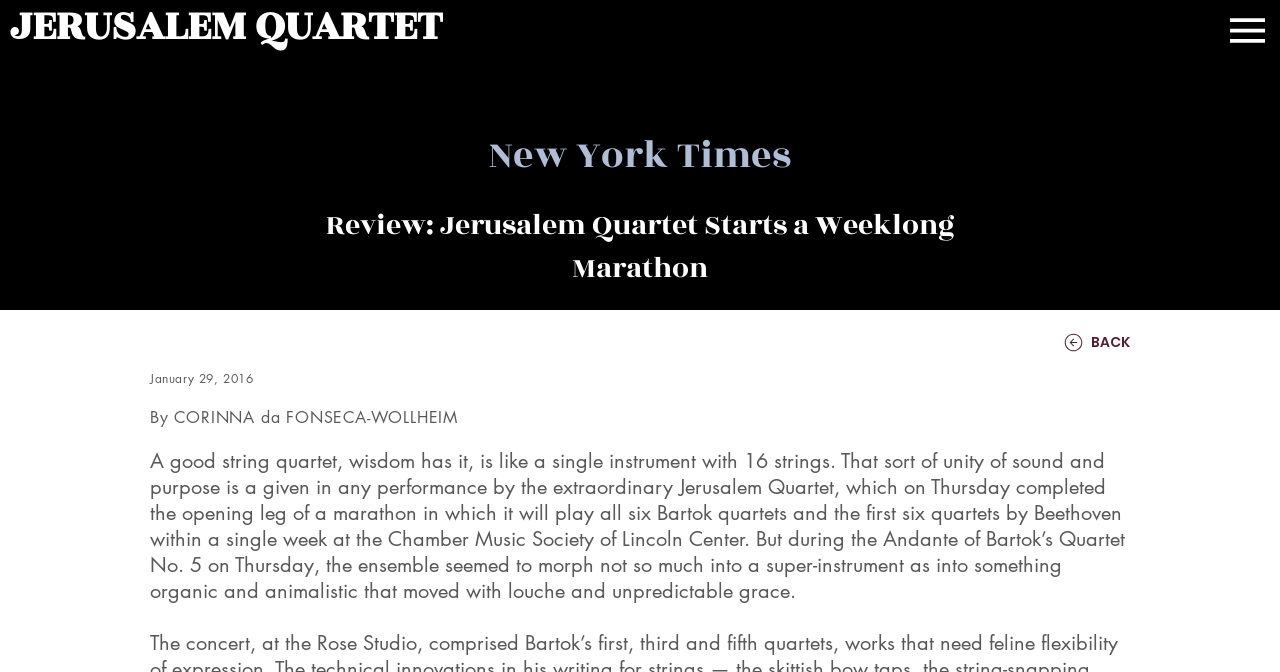What is the name of the newspaper?
Please provide a single word or phrase as your answer based on the image.

New York Times